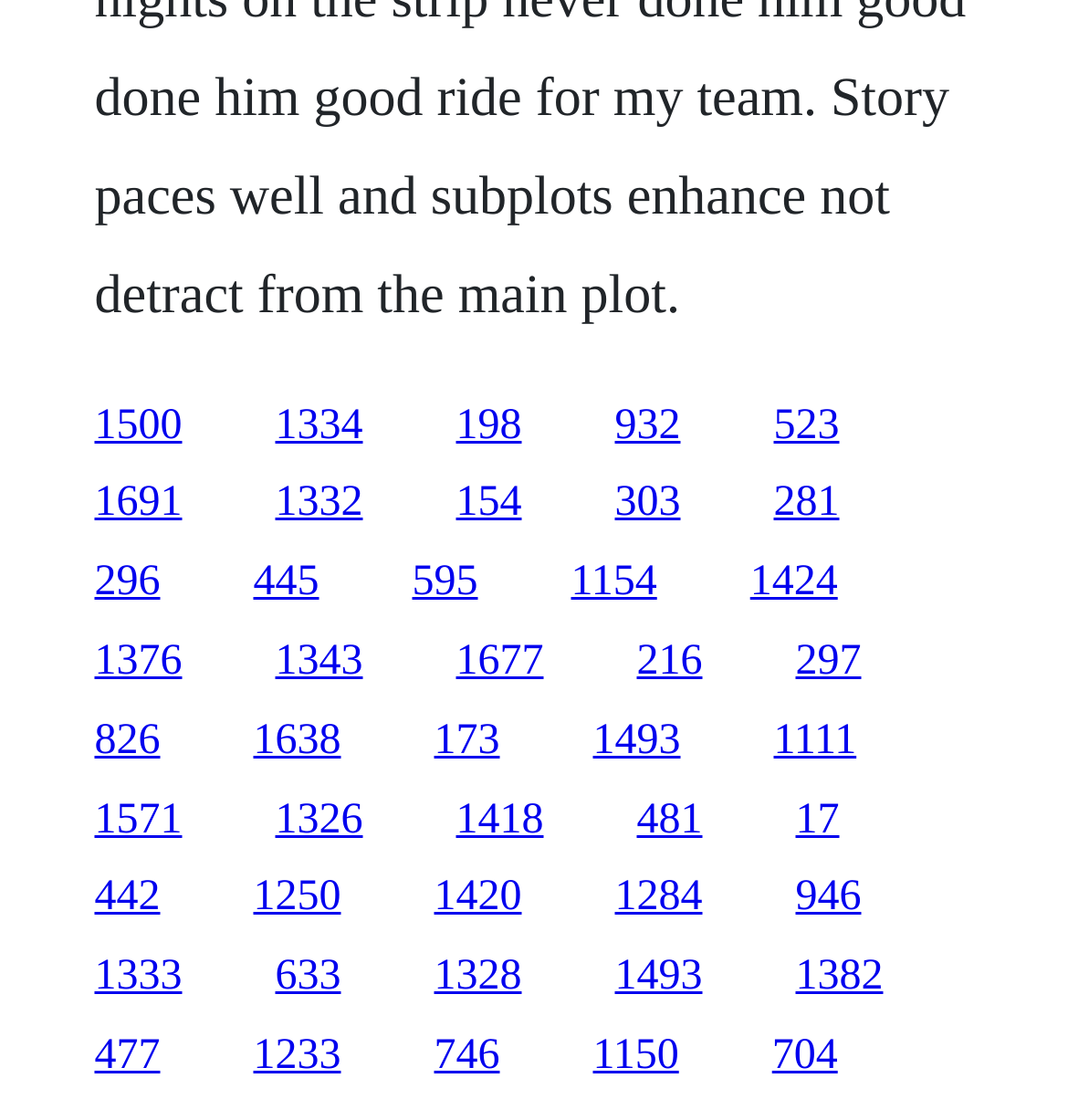Find the bounding box coordinates for the area that must be clicked to perform this action: "access the tenth link".

[0.088, 0.499, 0.15, 0.541]